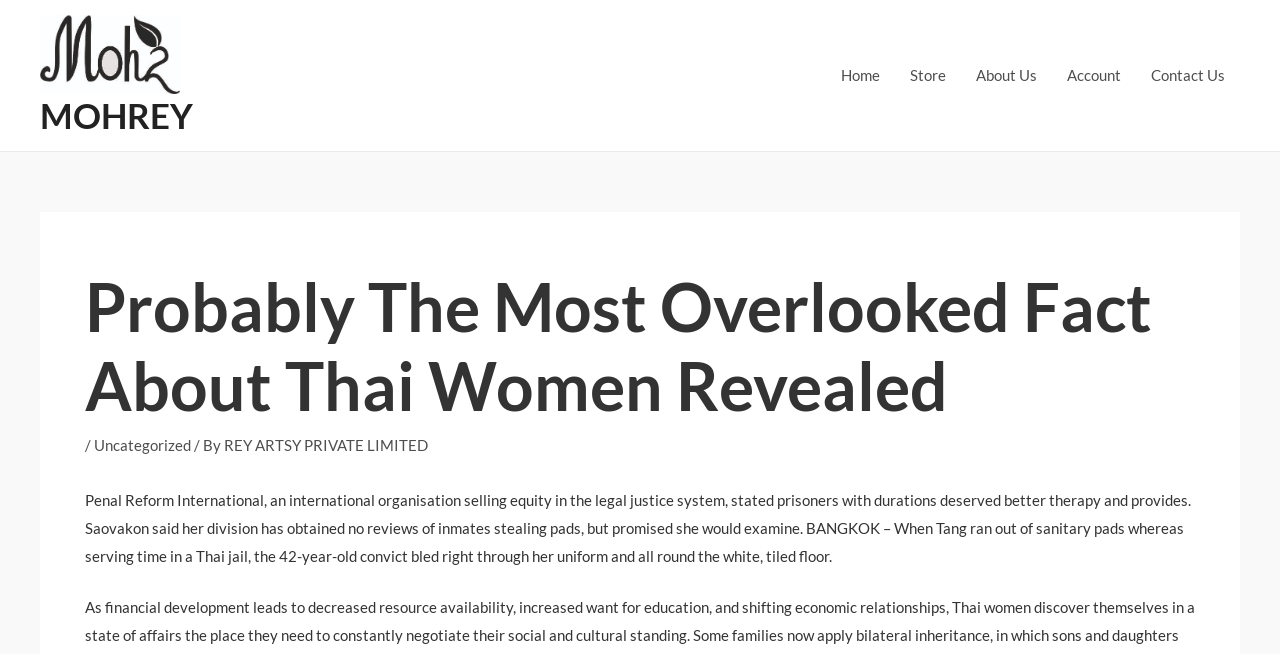Predict the bounding box coordinates for the UI element described as: "Applications". The coordinates should be four float numbers between 0 and 1, presented as [left, top, right, bottom].

None